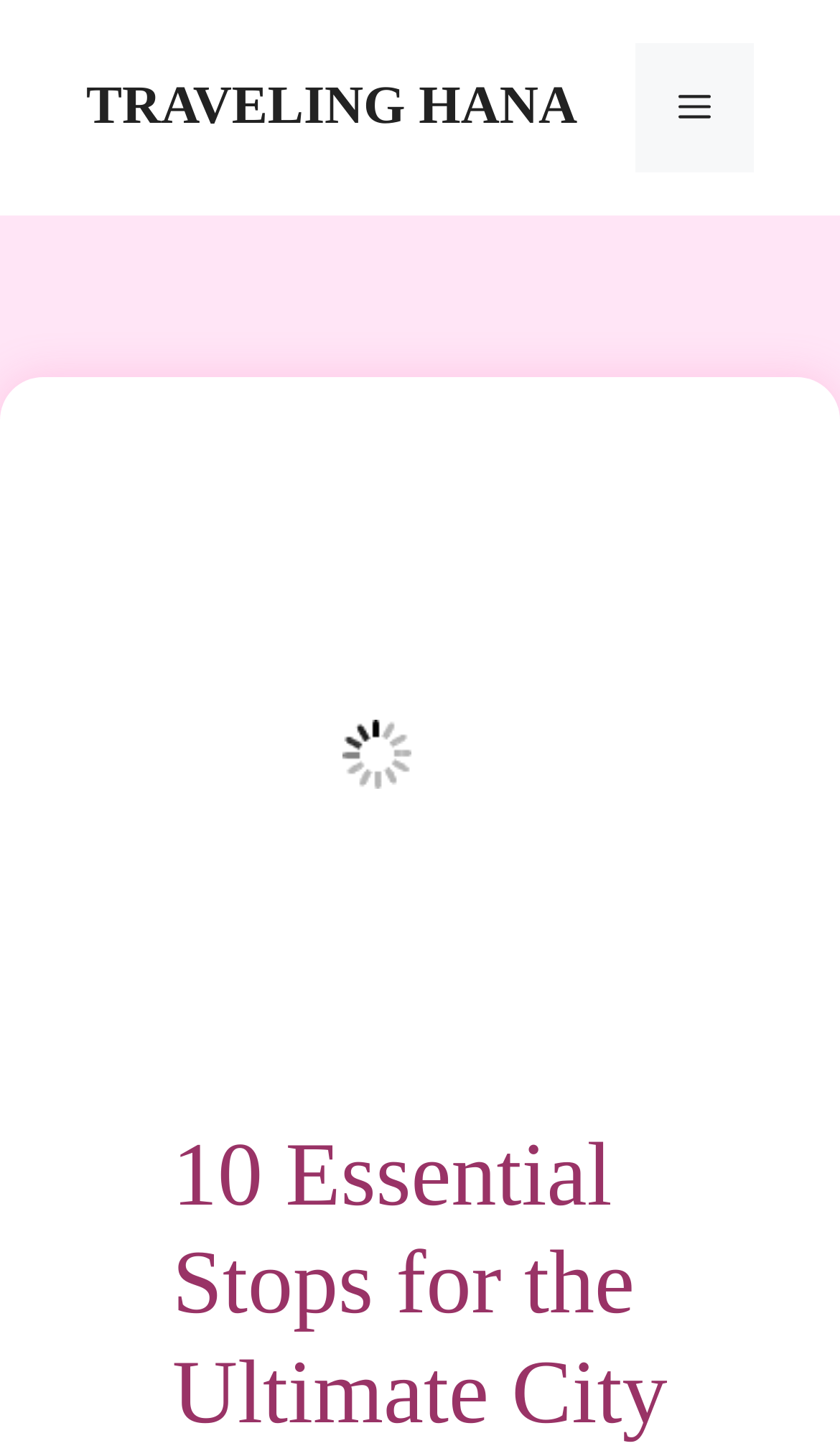From the element description Menu, predict the bounding box coordinates of the UI element. The coordinates must be specified in the format (top-left x, top-left y, bottom-right x, bottom-right y) and should be within the 0 to 1 range.

[0.756, 0.03, 0.897, 0.119]